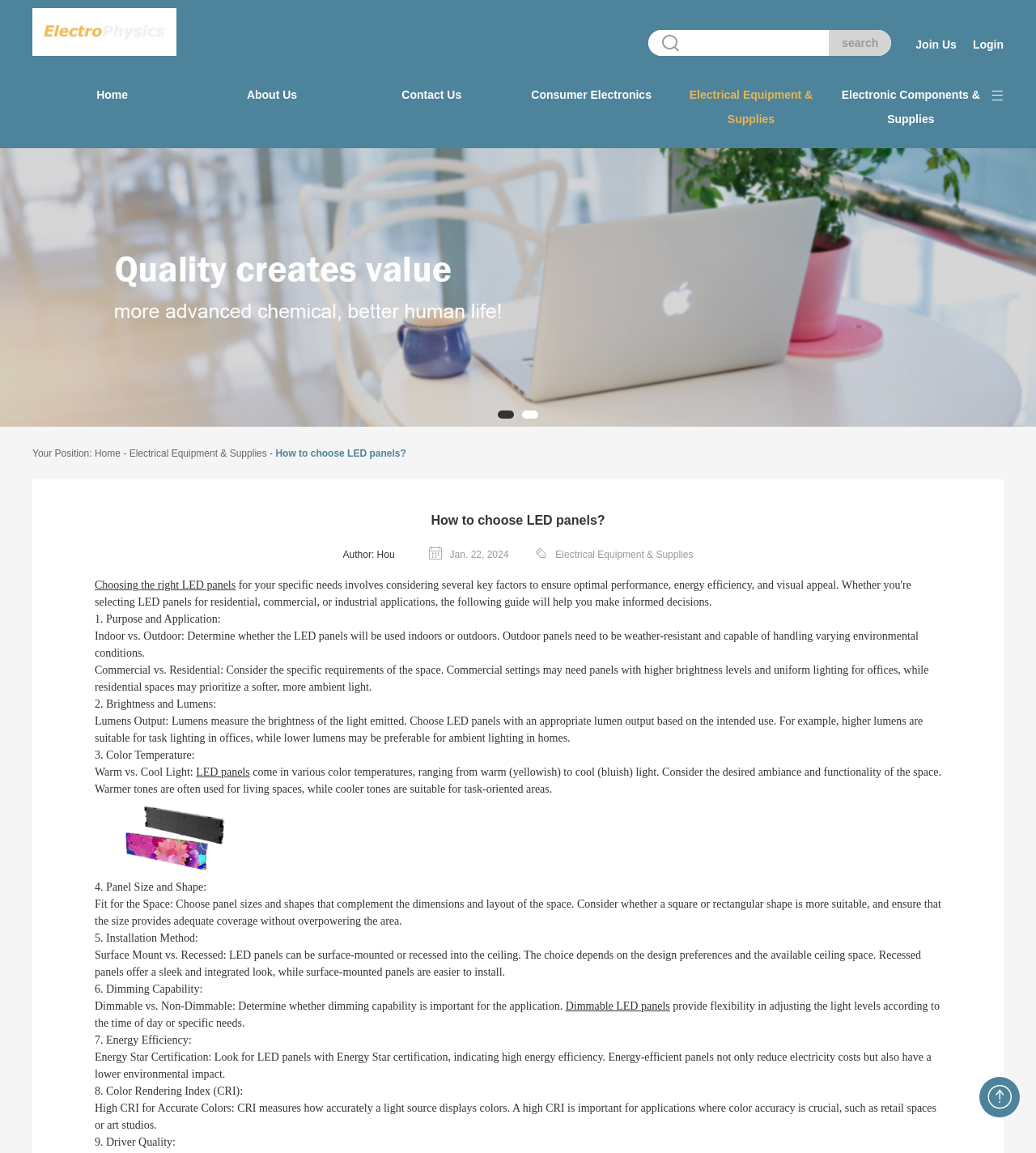Locate the bounding box coordinates of the region to be clicked to comply with the following instruction: "Click the 'Home' link at the top left corner". The coordinates must be four float numbers between 0 and 1, in the form [left, top, right, bottom].

[0.031, 0.007, 0.17, 0.051]